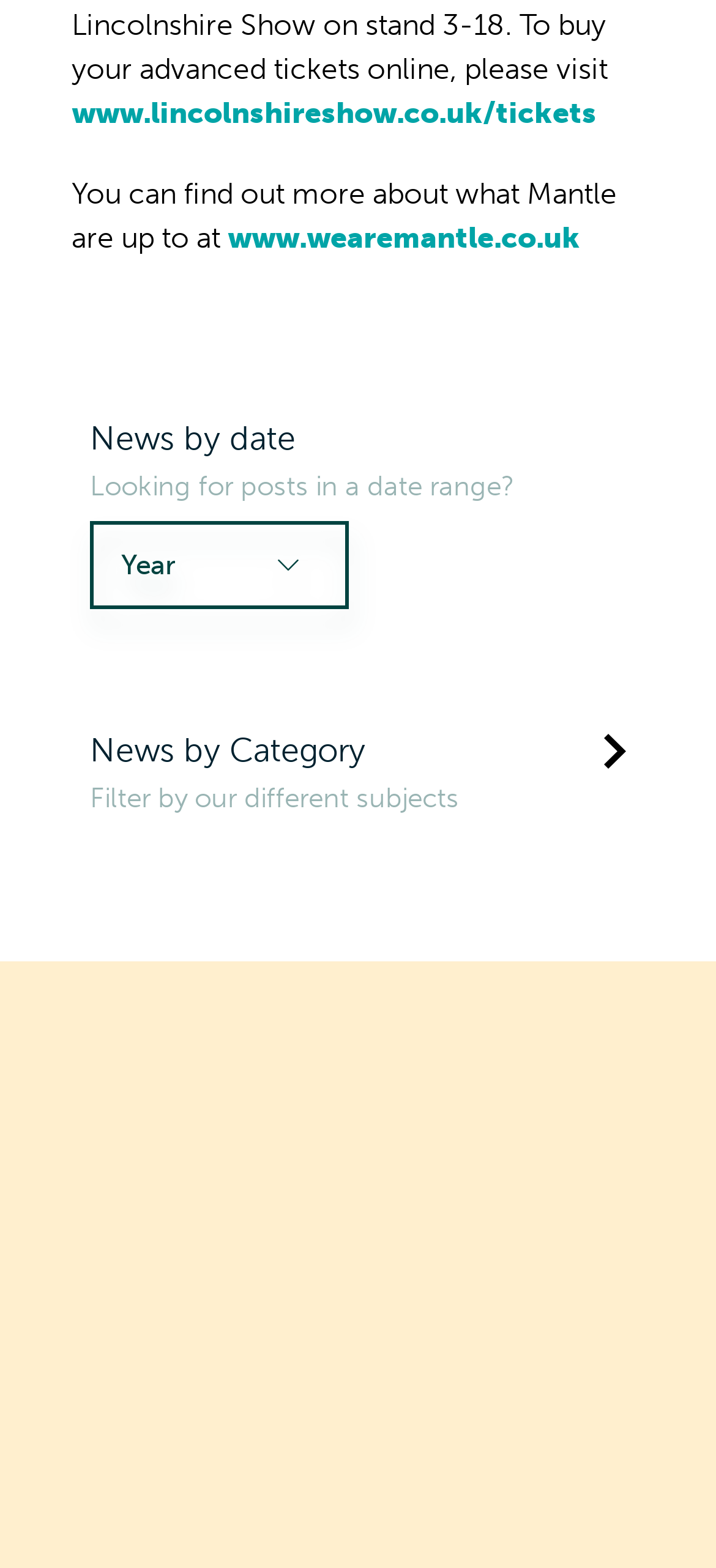How many months are available for news filtering in 2024?
Refer to the image and provide a one-word or short phrase answer.

1